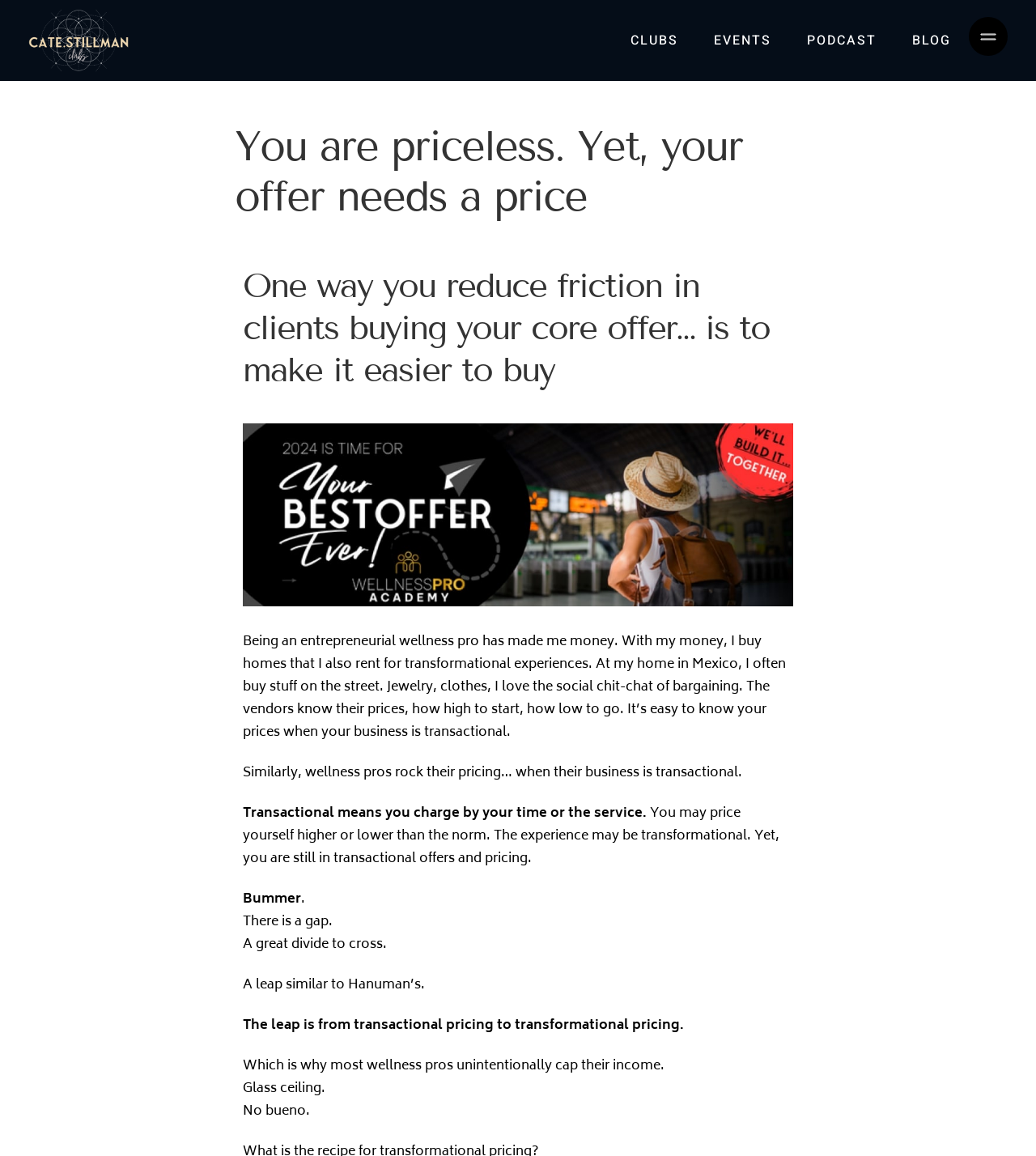Using floating point numbers between 0 and 1, provide the bounding box coordinates in the format (top-left x, top-left y, bottom-right x, bottom-right y). Locate the UI element described here: parent_node: CLUBS

[0.027, 0.008, 0.125, 0.062]